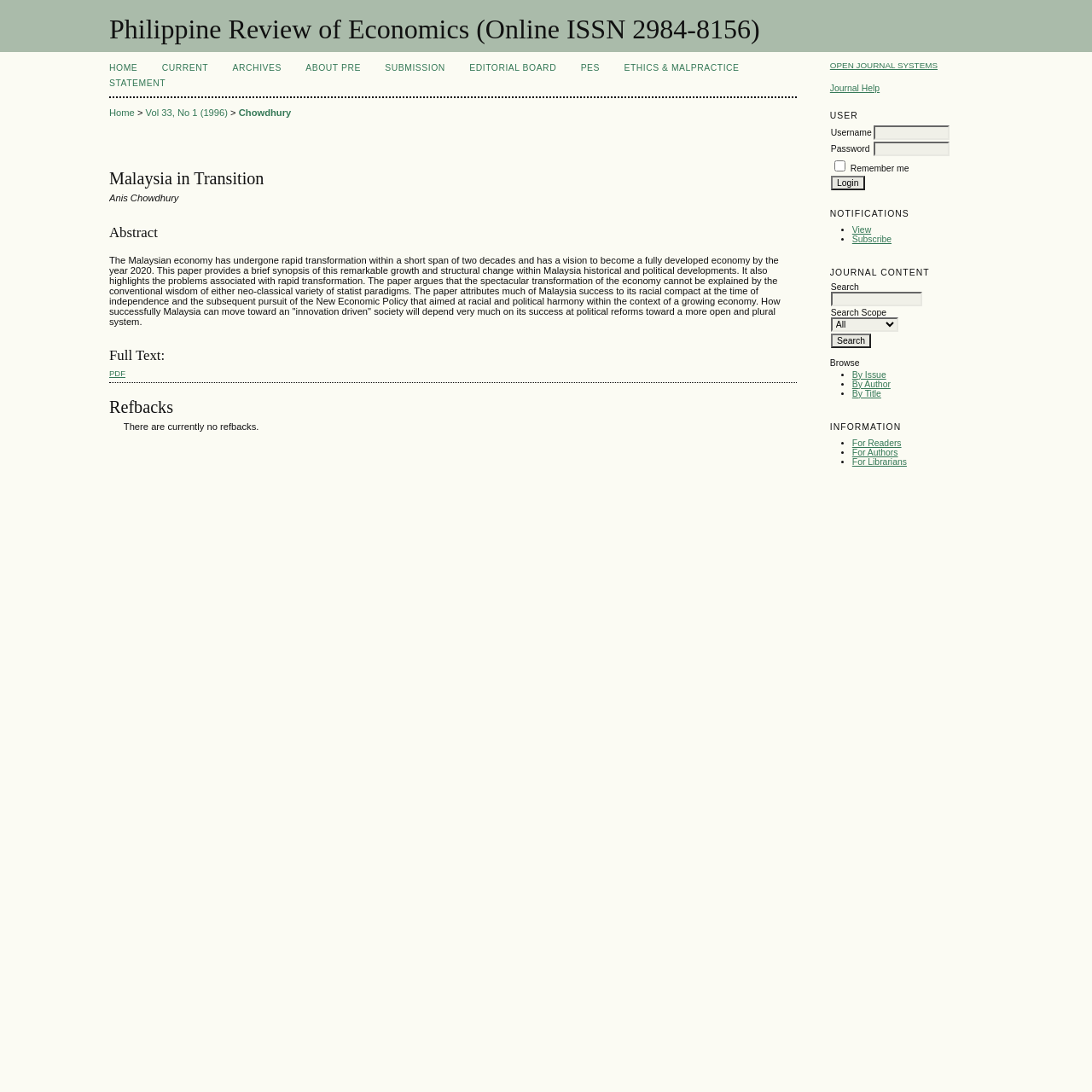How many links are there in the 'NOTIFICATIONS' section? Refer to the image and provide a one-word or short phrase answer.

2